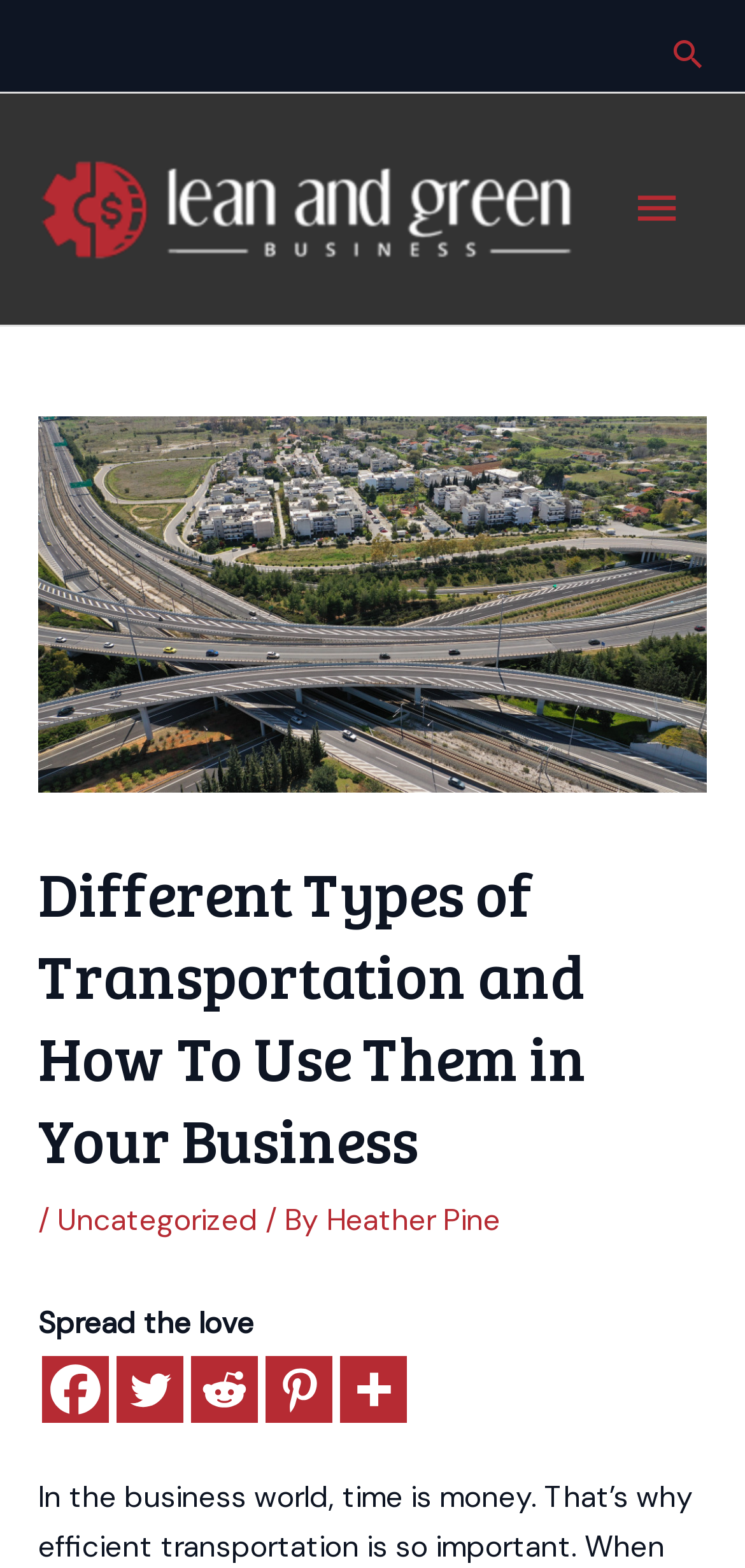From the image, can you give a detailed response to the question below:
What is the main topic of the webpage?

The main topic of the webpage is about different types of transportation methods that can be used in businesses. This is evident from the main heading 'Different Types of Transportation and How To Use Them in Your Business' which has a bounding box of [0.051, 0.543, 0.949, 0.753].